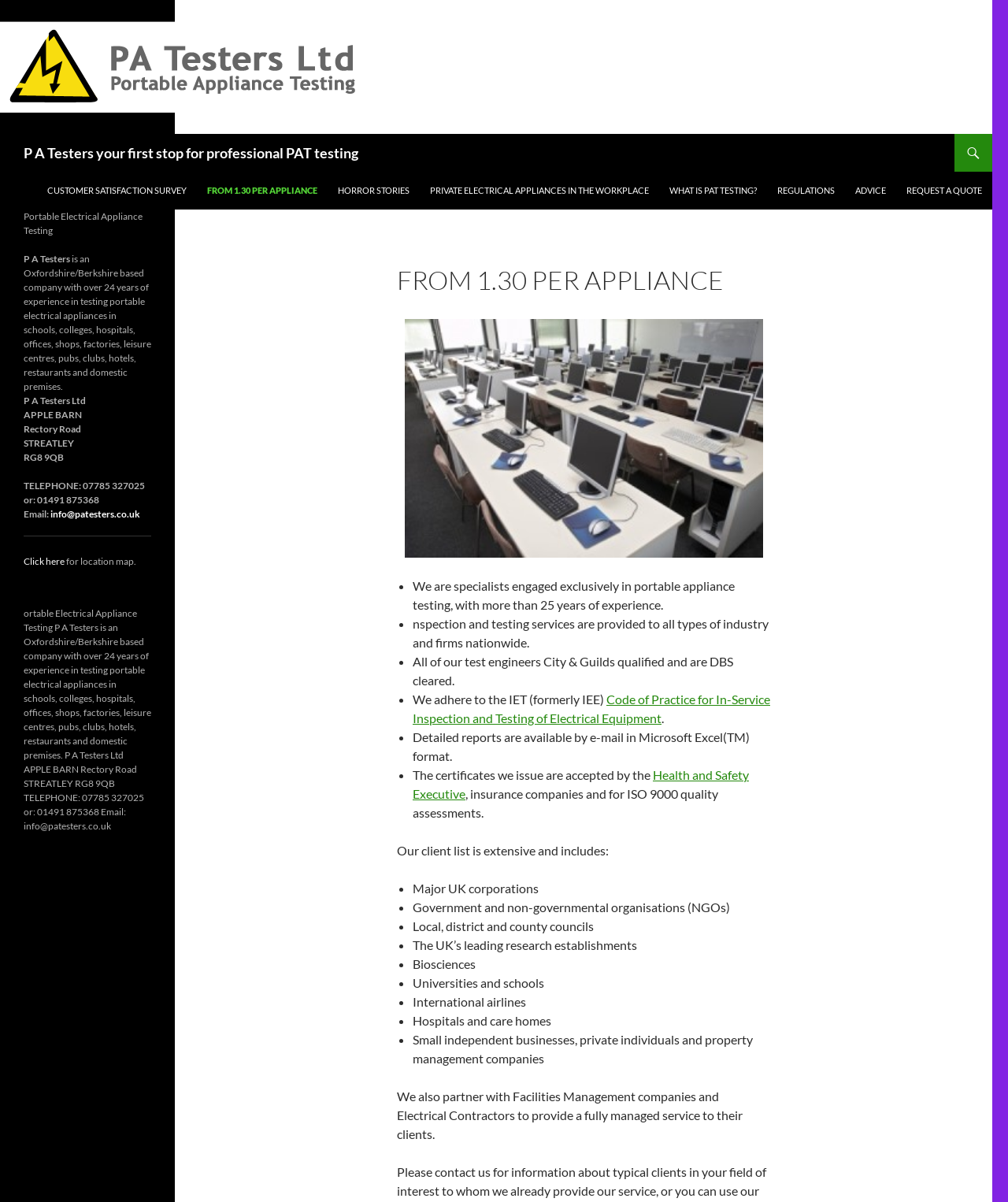What is the address of the company?
Please provide a comprehensive and detailed answer to the question.

The address of the company is mentioned in the text, it is 'APPLE BARN Rectory Road STREATLEY RG8 9QB' which includes the building name, street name, town, and postcode.